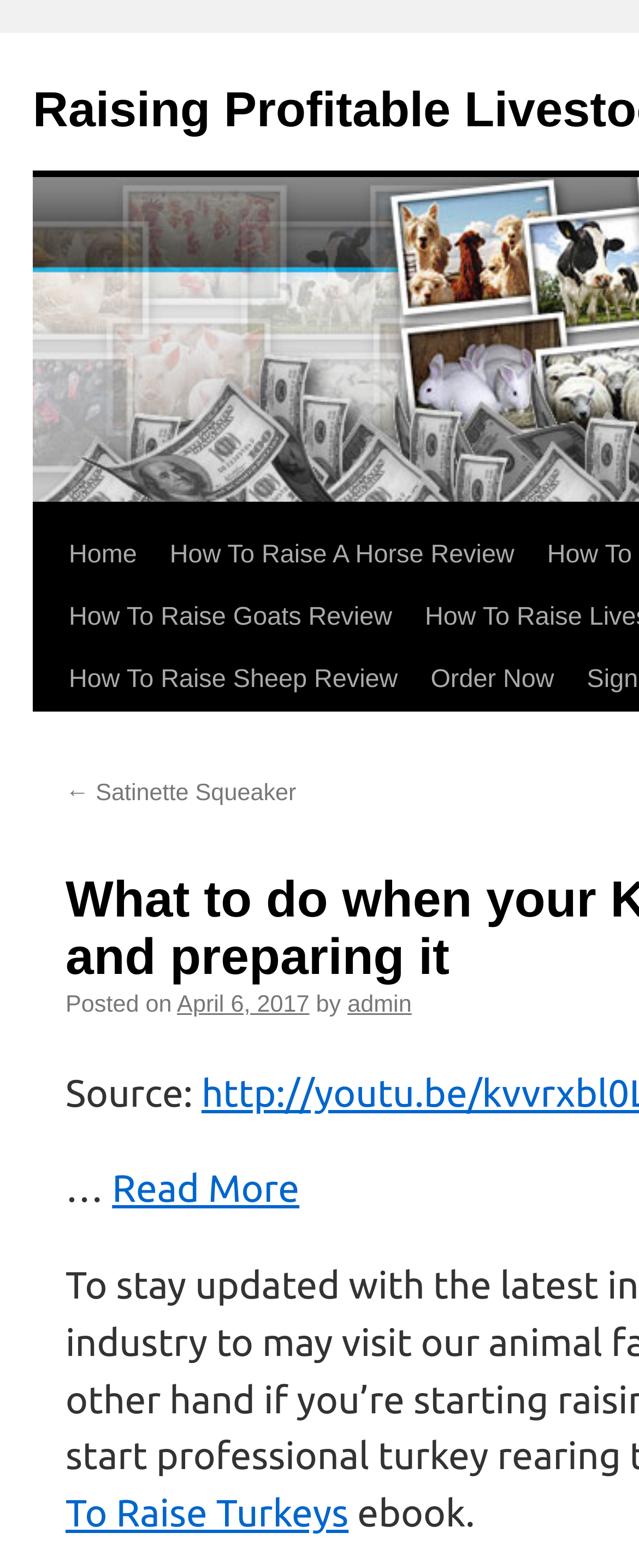Use a single word or phrase to respond to the question:
How many links are below the 'Skip to content' link?

5